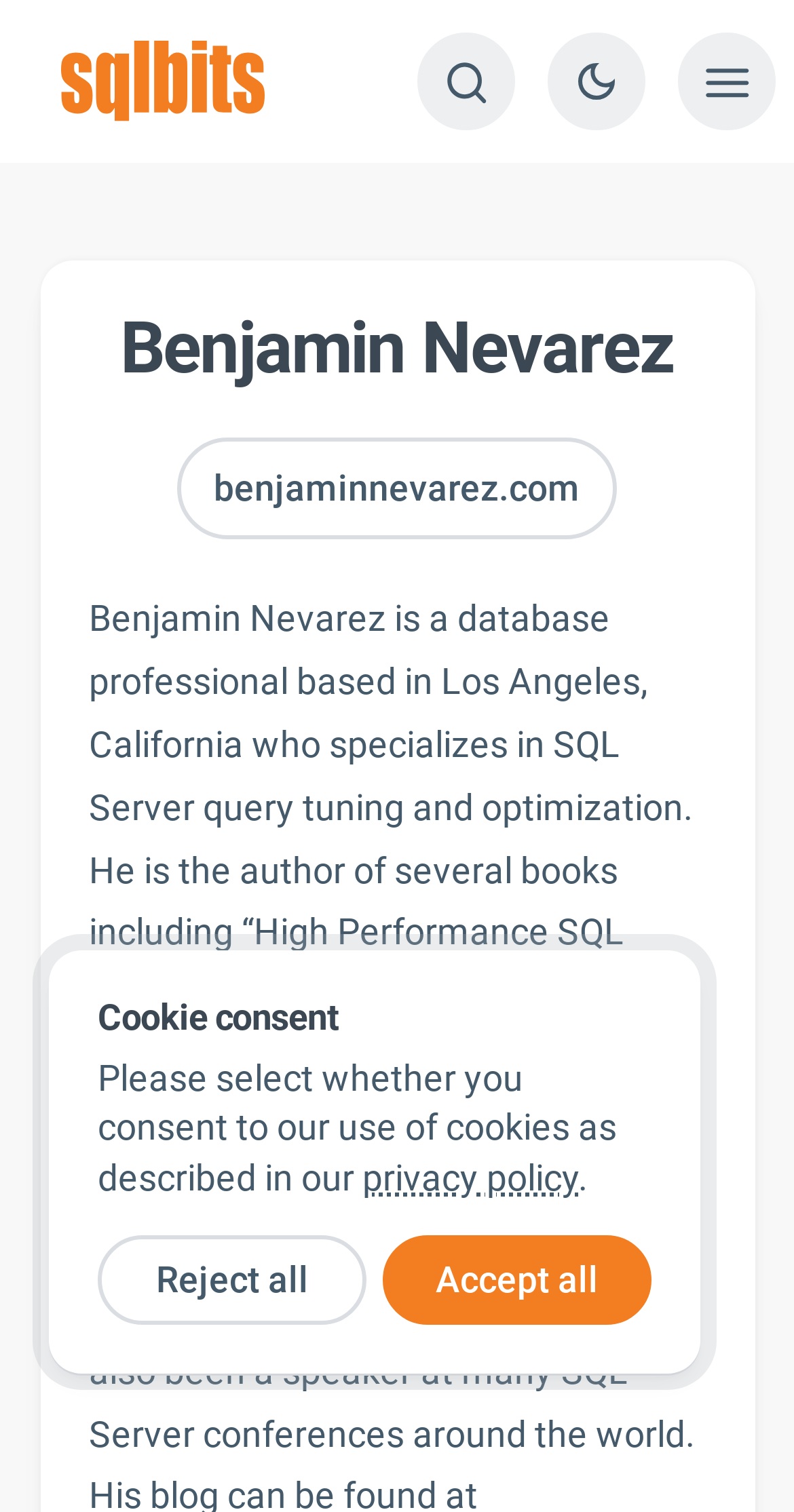Locate the bounding box coordinates of the clickable area needed to fulfill the instruction: "switch to dark theme".

[0.688, 0.022, 0.812, 0.086]